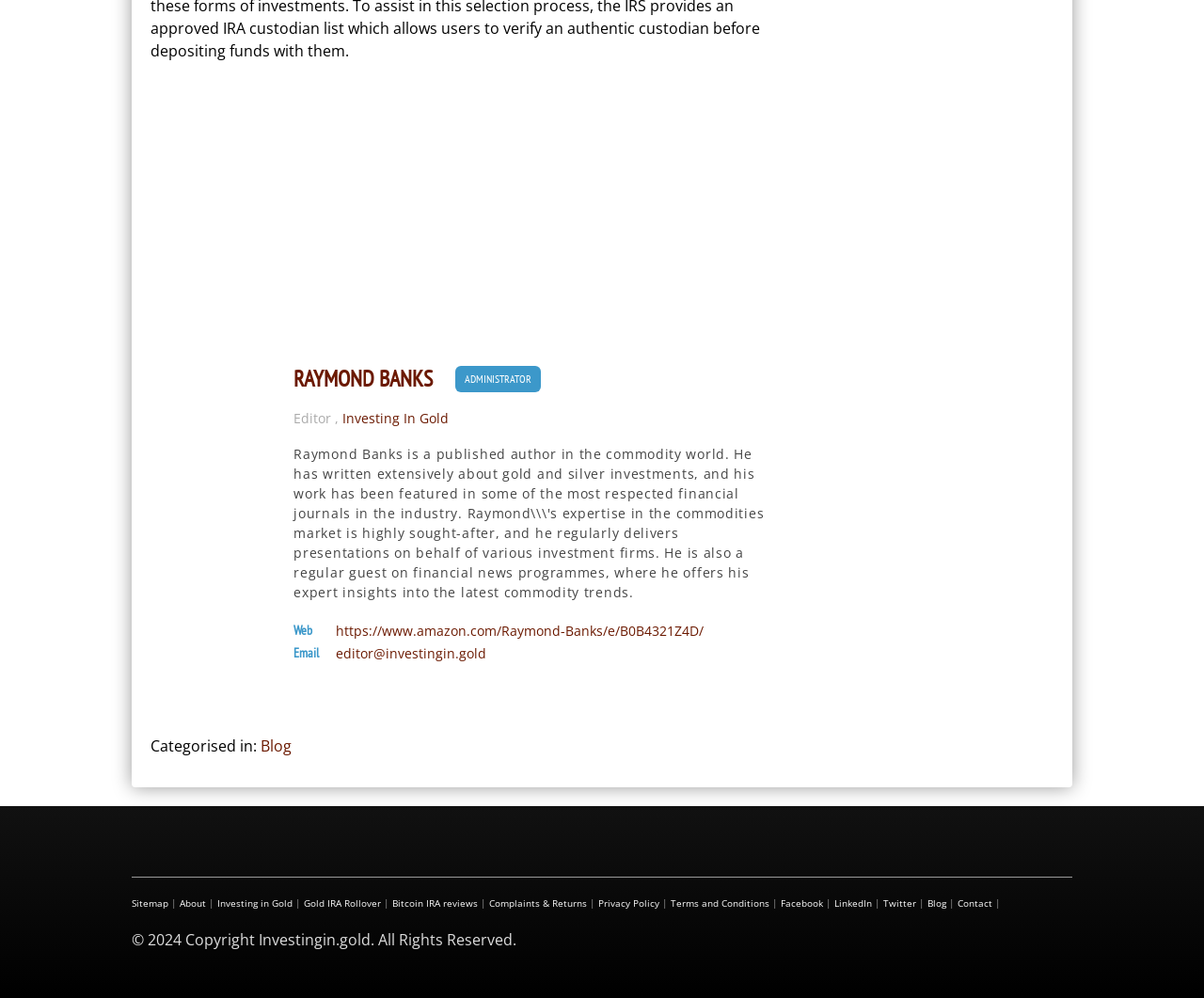Identify the bounding box coordinates for the region of the element that should be clicked to carry out the instruction: "Check the email address of the editor". The bounding box coordinates should be four float numbers between 0 and 1, i.e., [left, top, right, bottom].

[0.279, 0.648, 0.404, 0.662]